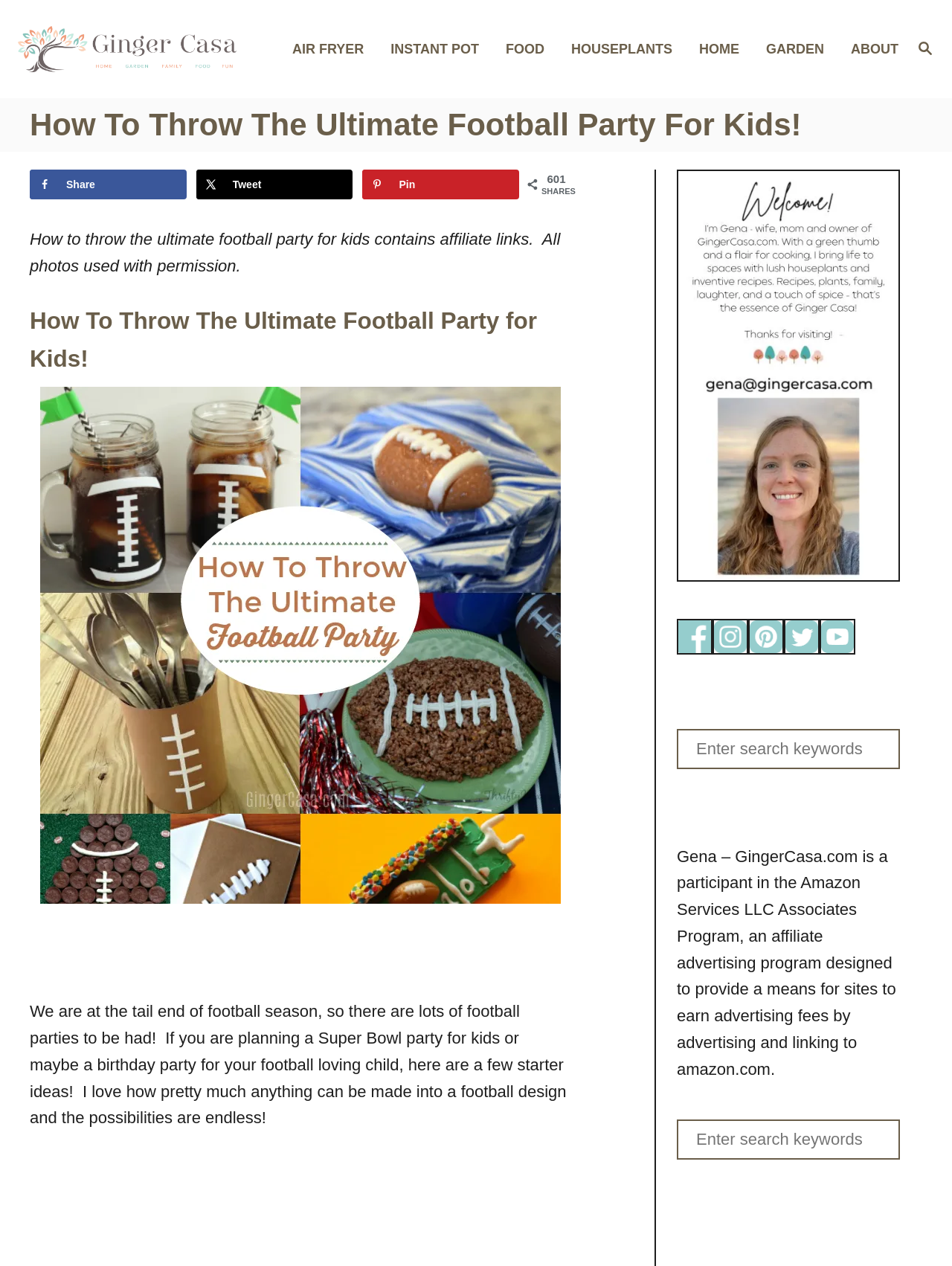Could you specify the bounding box coordinates for the clickable section to complete the following instruction: "Click on the 'FOOD' link"?

[0.522, 0.024, 0.591, 0.054]